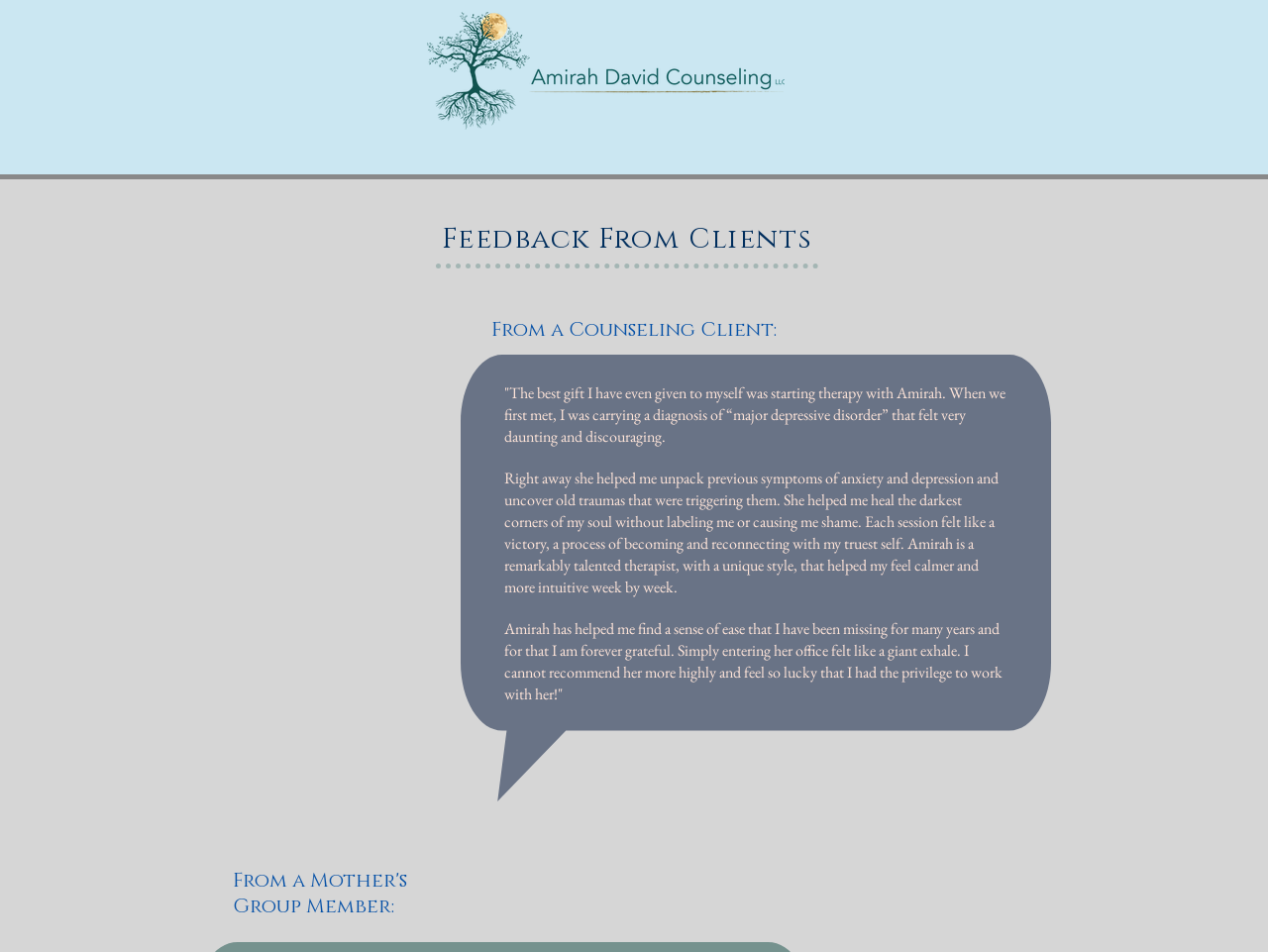Create a full and detailed caption for the entire webpage.

The webpage is about Amirah, a therapist, and features a navigation menu at the top with 8 links: "home", "postpartum work", "my approach", "background", "classes", "services + fees", "feedback", and "contact me". 

Below the navigation menu, there is an image of a sign with the name "Amirah" on it, positioned near the top left of the page.

The main content of the page is divided into two sections, each with a heading. The first section is titled "Feedback From Clients" and features a testimonial from a counseling client. The testimonial is a lengthy text that spans multiple paragraphs, describing the client's positive experience with Amirah's therapy. 

Below the first testimonial, there is a second section titled "From a Mother's Group Member:", which likely contains another testimonial or feedback from a different client.